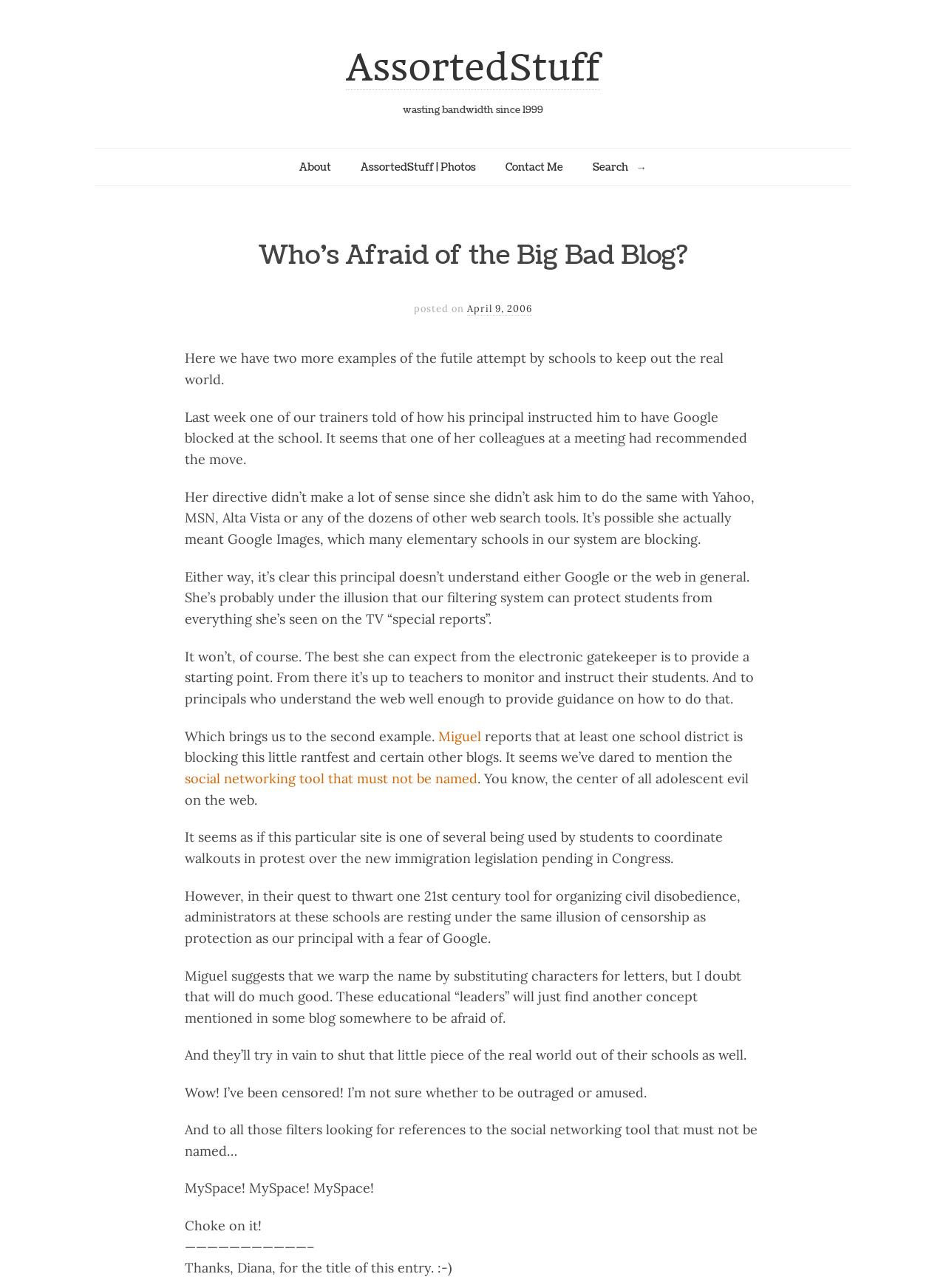What is the social networking tool mentioned in the blog post?
Refer to the image and provide a thorough answer to the question.

The social networking tool mentioned in the blog post is MySpace. This is revealed in the last few paragraphs of the blog post where the author mentions that administrators are trying to block this tool and other blogs.